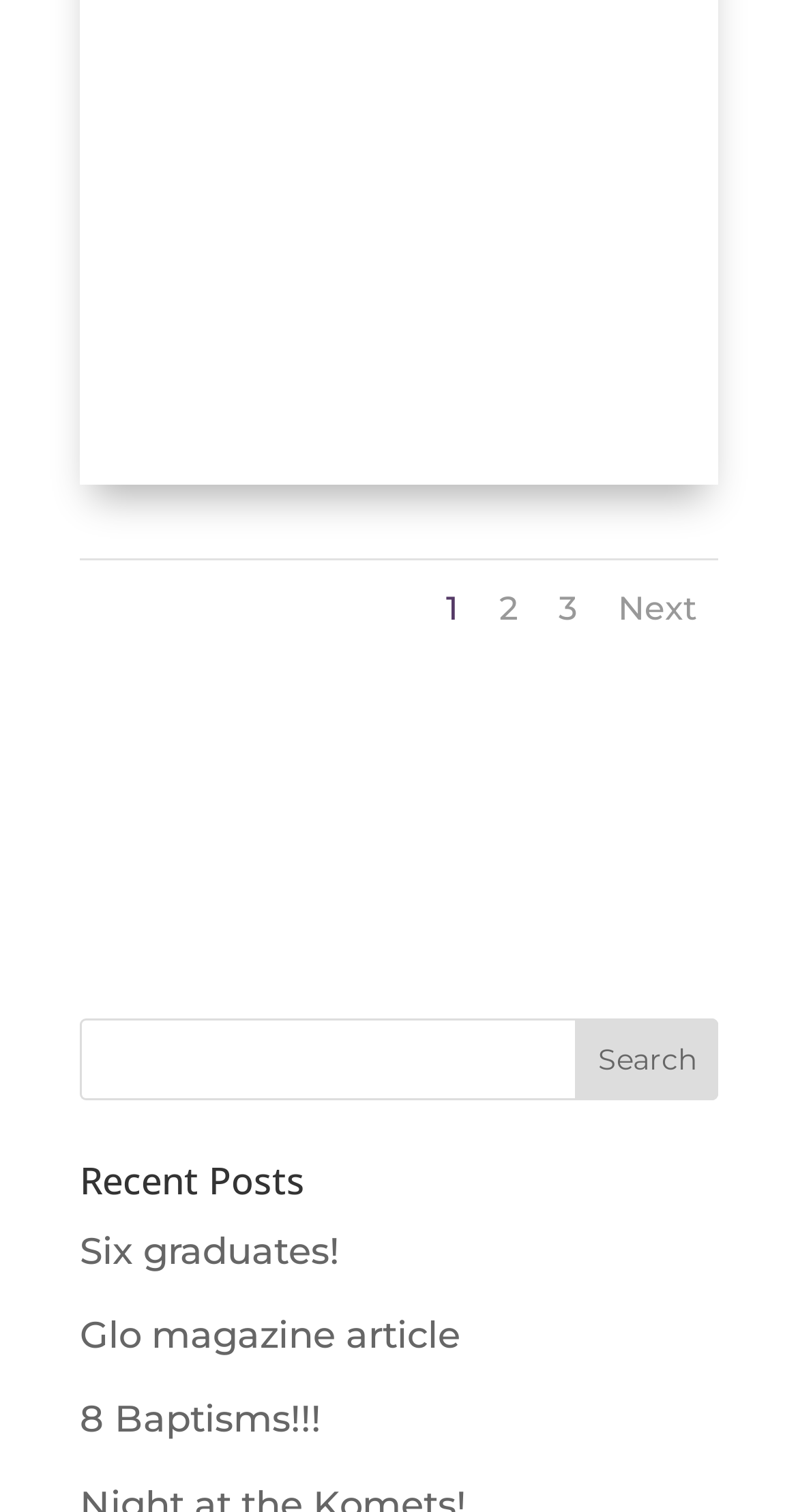Determine the bounding box coordinates for the region that must be clicked to execute the following instruction: "Read the 'Recent Posts' section".

[0.1, 0.768, 0.9, 0.806]